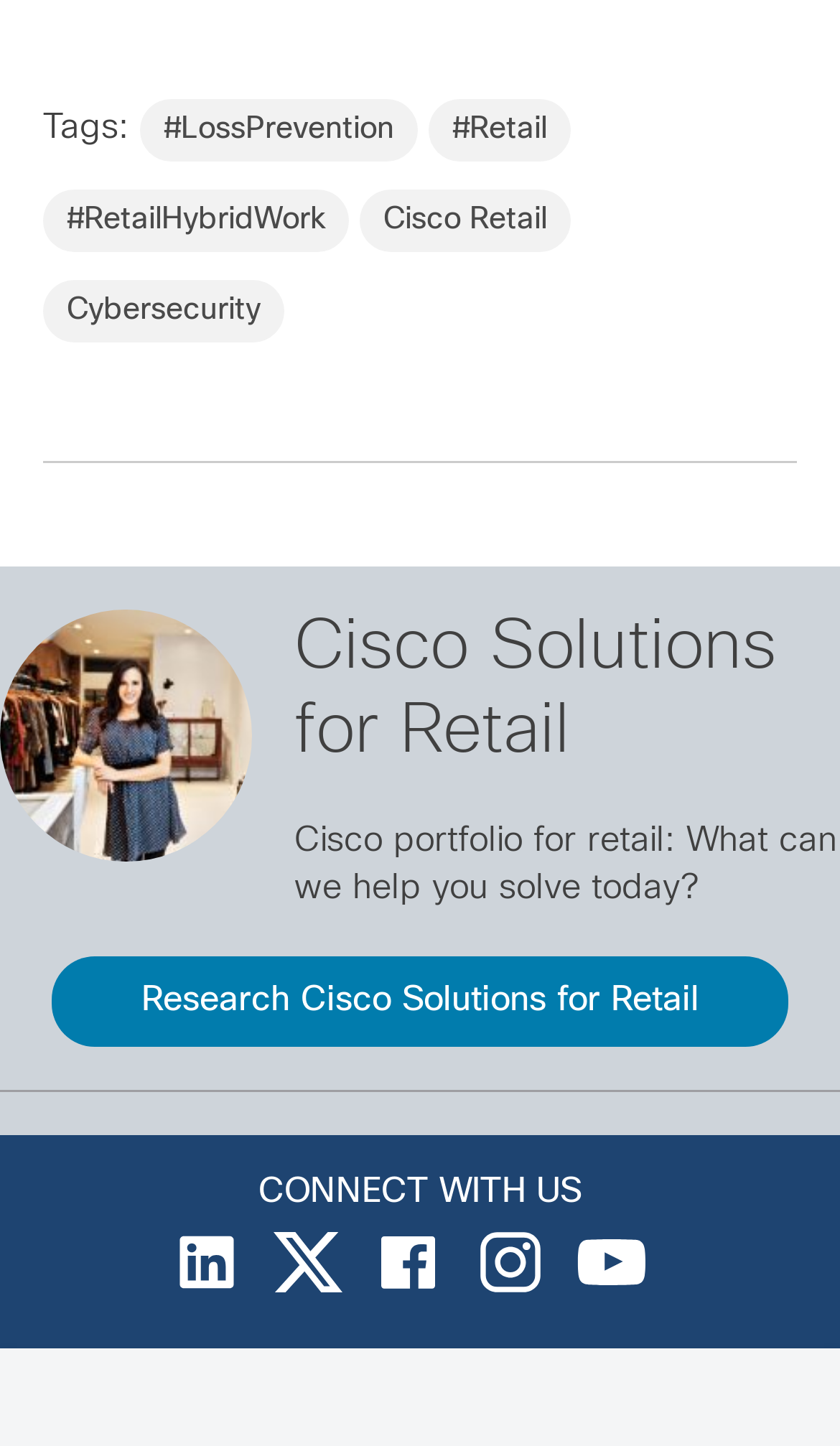Provide the bounding box coordinates for the UI element that is described by this text: "#RetailHybridWork". The coordinates should be in the form of four float numbers between 0 and 1: [left, top, right, bottom].

[0.051, 0.132, 0.415, 0.175]